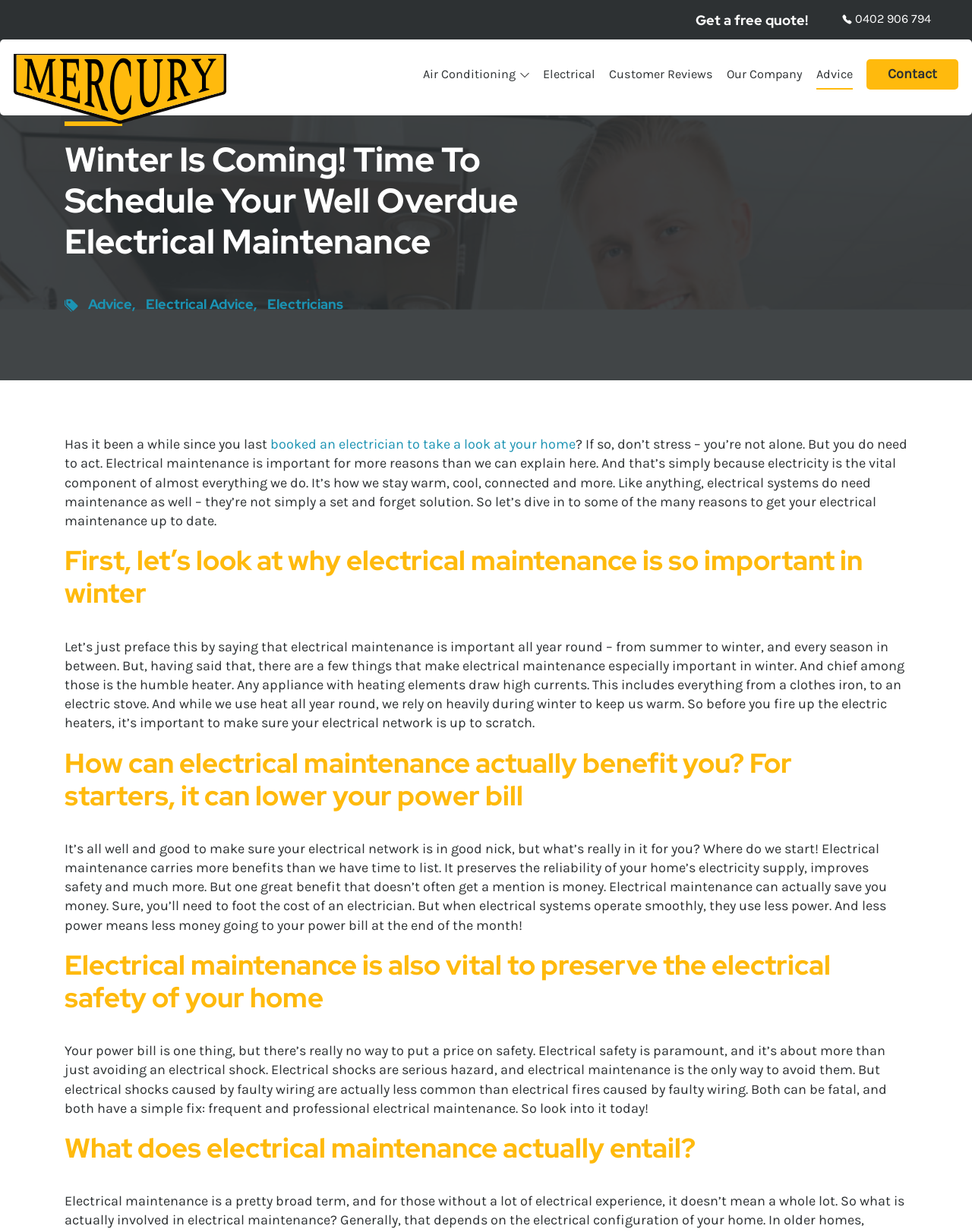Find the bounding box coordinates for the HTML element specified by: "Our Company".

[0.712, 0.048, 0.805, 0.073]